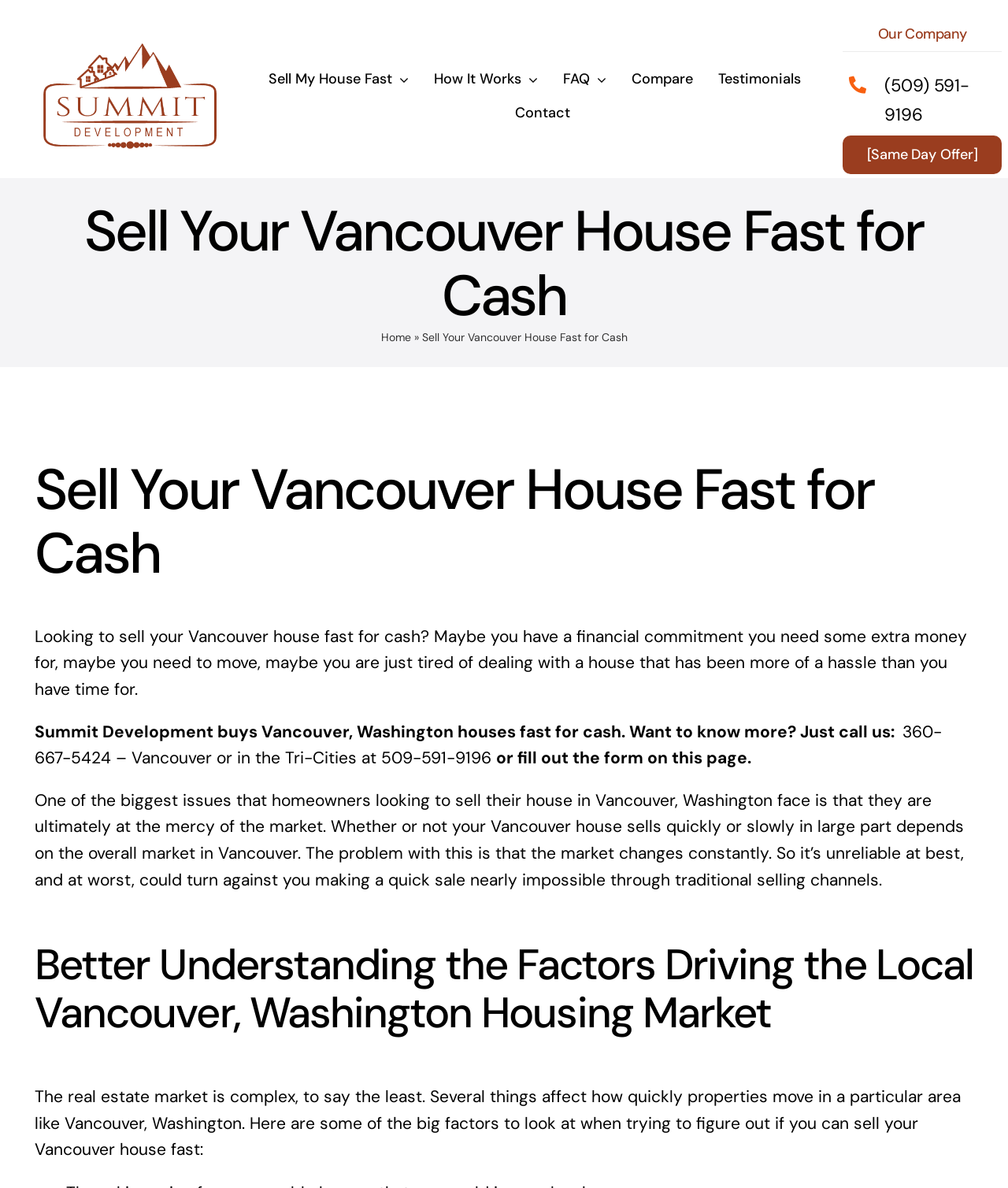From the element description: "Our Company", extract the bounding box coordinates of the UI element. The coordinates should be expressed as four float numbers between 0 and 1, in the order [left, top, right, bottom].

[0.871, 0.021, 0.959, 0.036]